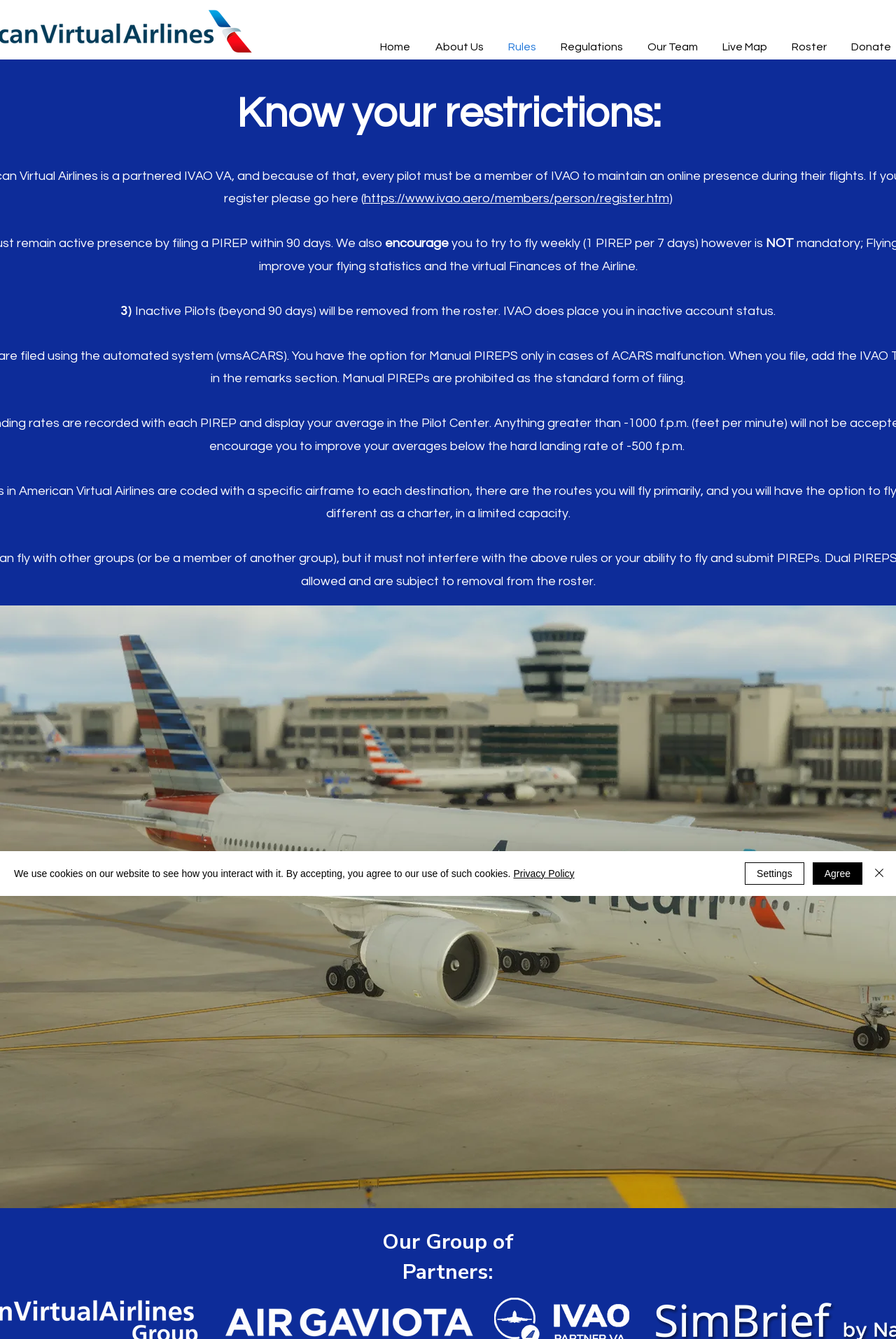Provide a brief response to the question below using a single word or phrase: 
What is the name of the virtual airline?

American Virtual Airlines